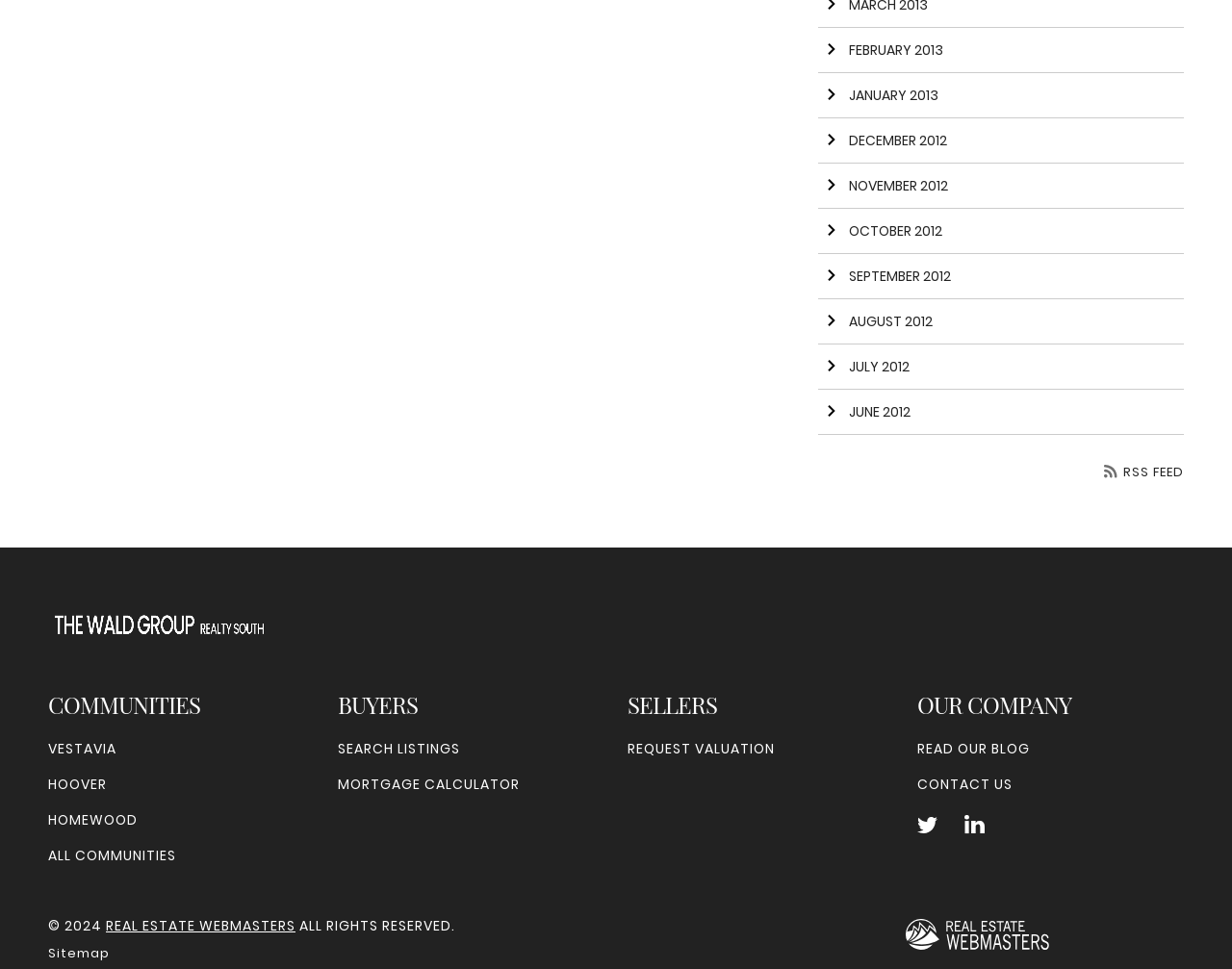Based on what you see in the screenshot, provide a thorough answer to this question: How many social media links are there?

The webpage has two social media links: 'Follow us on Twitter' and 'Follow us on LinkedIn', which are indicated by the images of Twitter and LinkedIn logos, respectively.